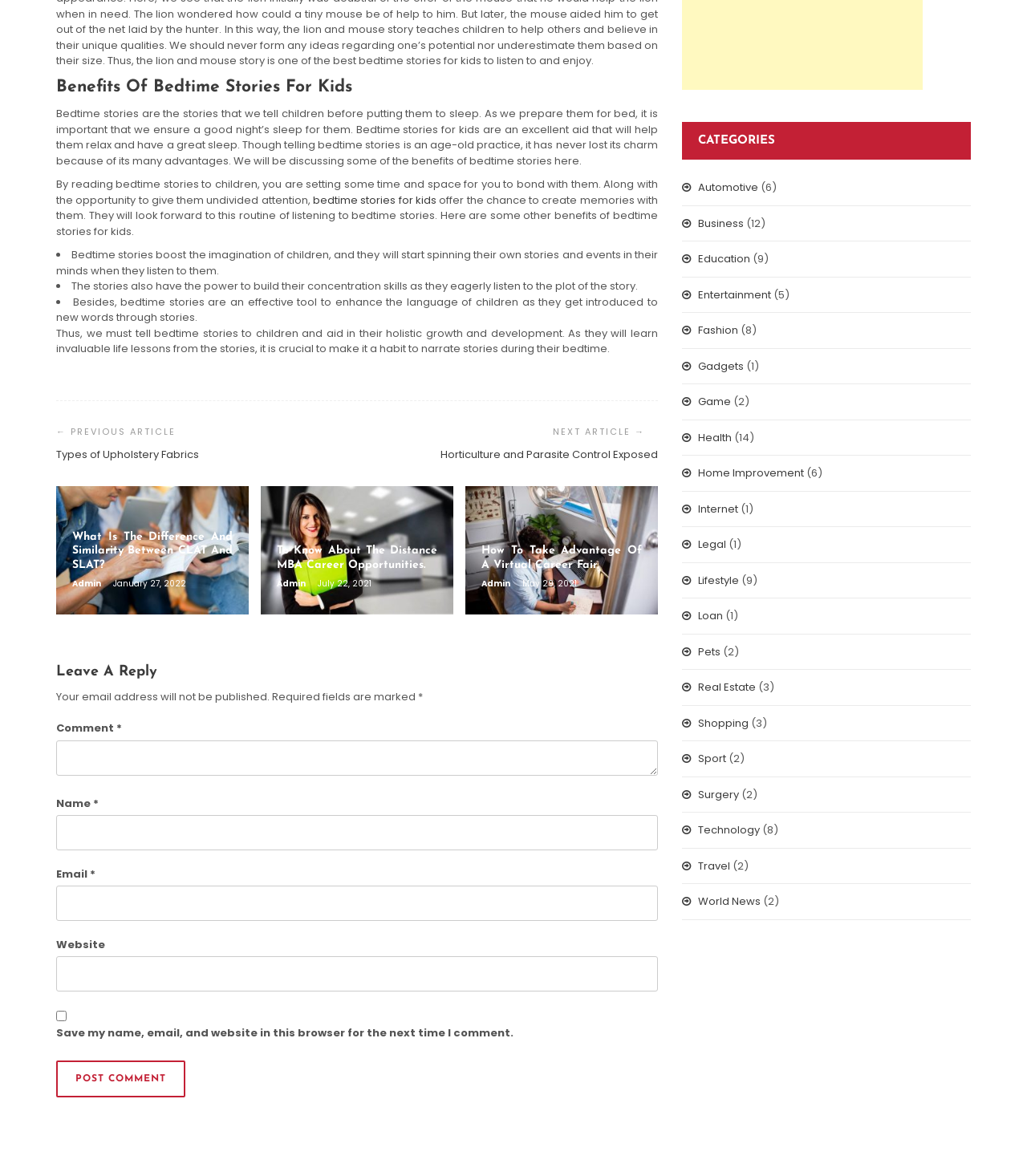Can you find the bounding box coordinates for the element that needs to be clicked to execute this instruction: "Click the 'Post Comment' button"? The coordinates should be given as four float numbers between 0 and 1, i.e., [left, top, right, bottom].

[0.055, 0.902, 0.18, 0.933]